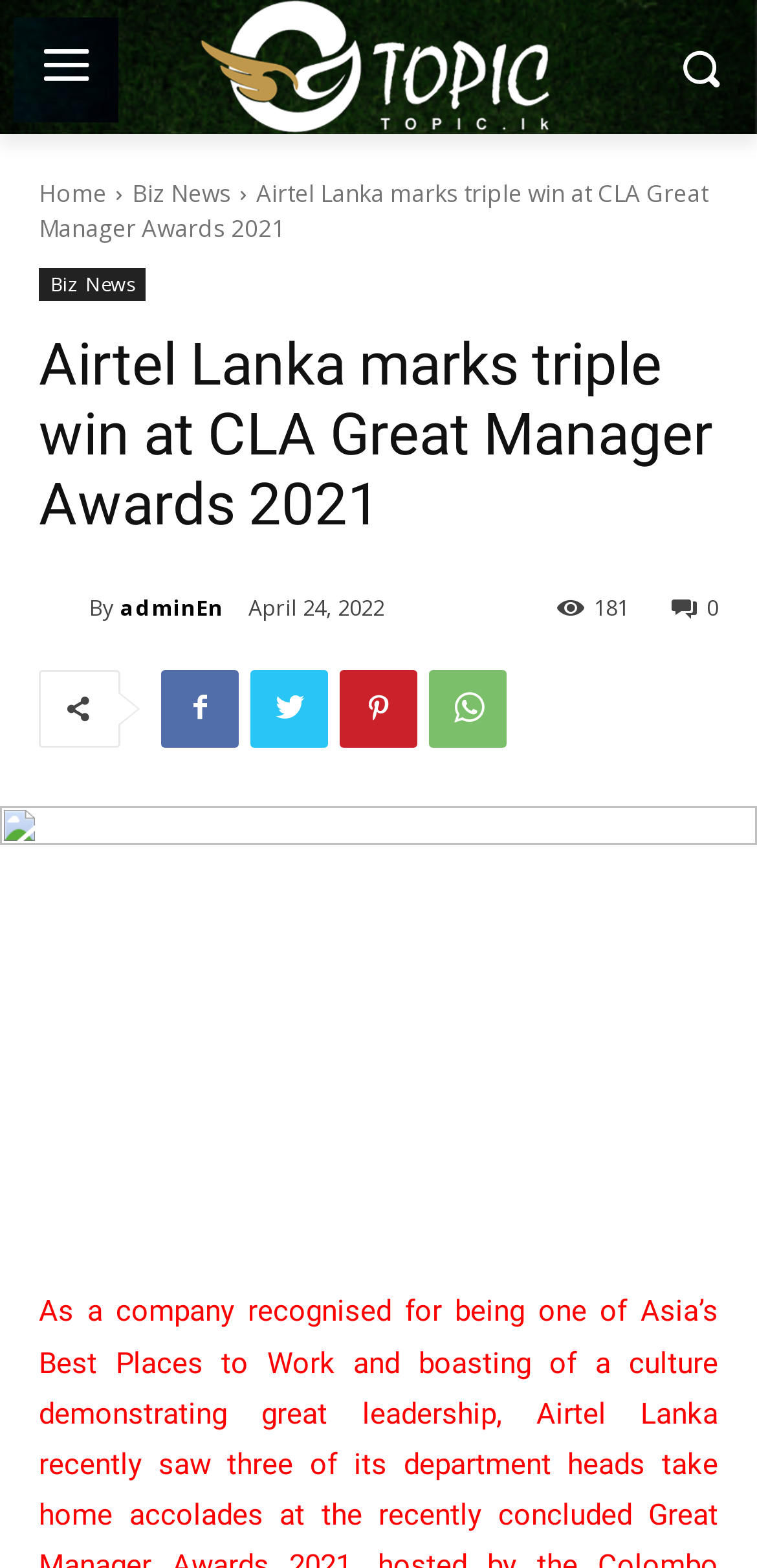Determine the bounding box coordinates for the area that should be clicked to carry out the following instruction: "Read Biz News".

[0.174, 0.113, 0.305, 0.134]